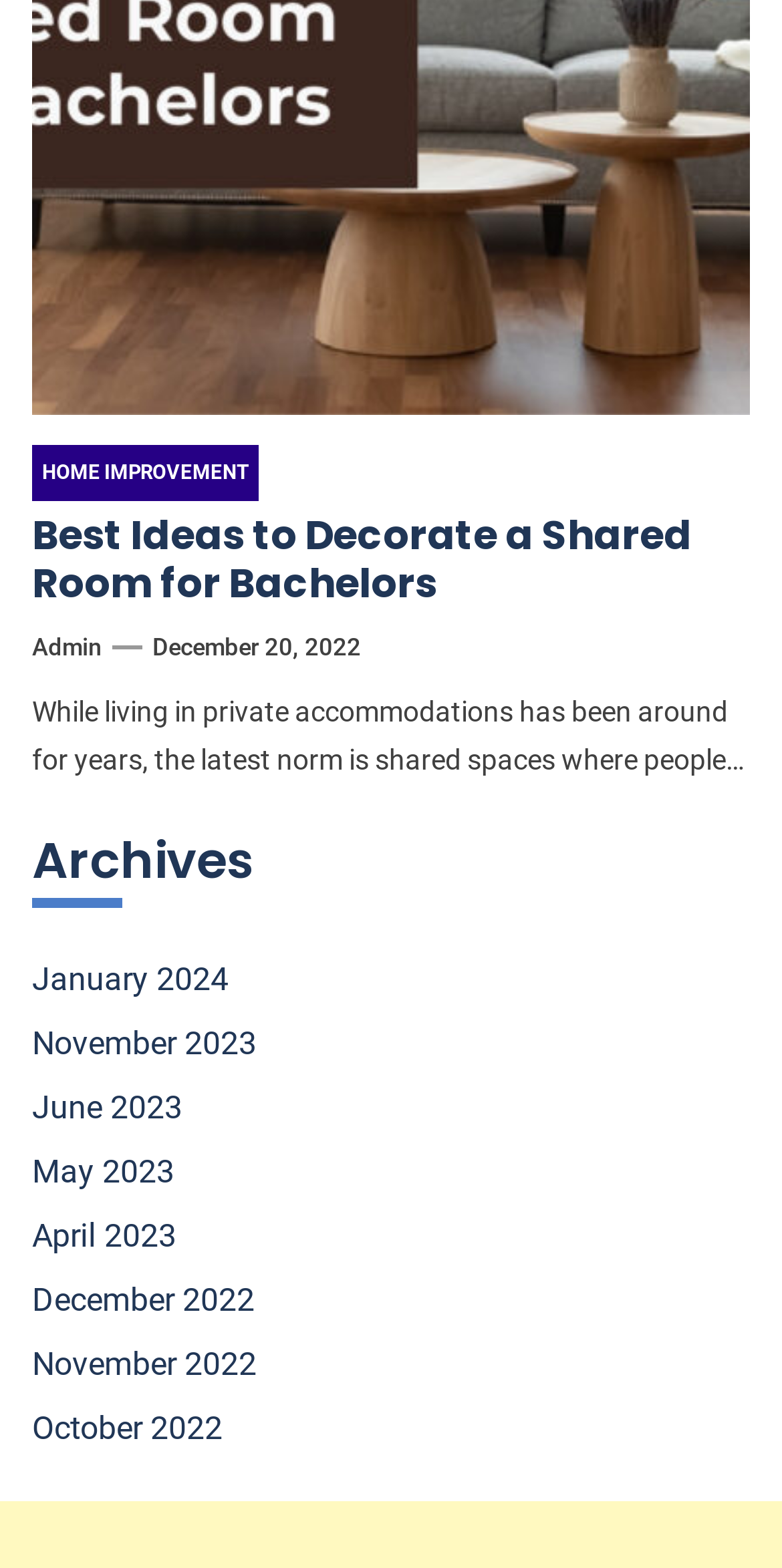Using the information in the image, give a detailed answer to the following question: How many links are available in the archives section?

I counted the number of link elements that are child elements of the header element with the text 'Archives'. There are 7 link elements with text 'January 2024', 'November 2023', 'June 2023', 'May 2023', 'April 2023', 'December 2022', and 'November 2022'.